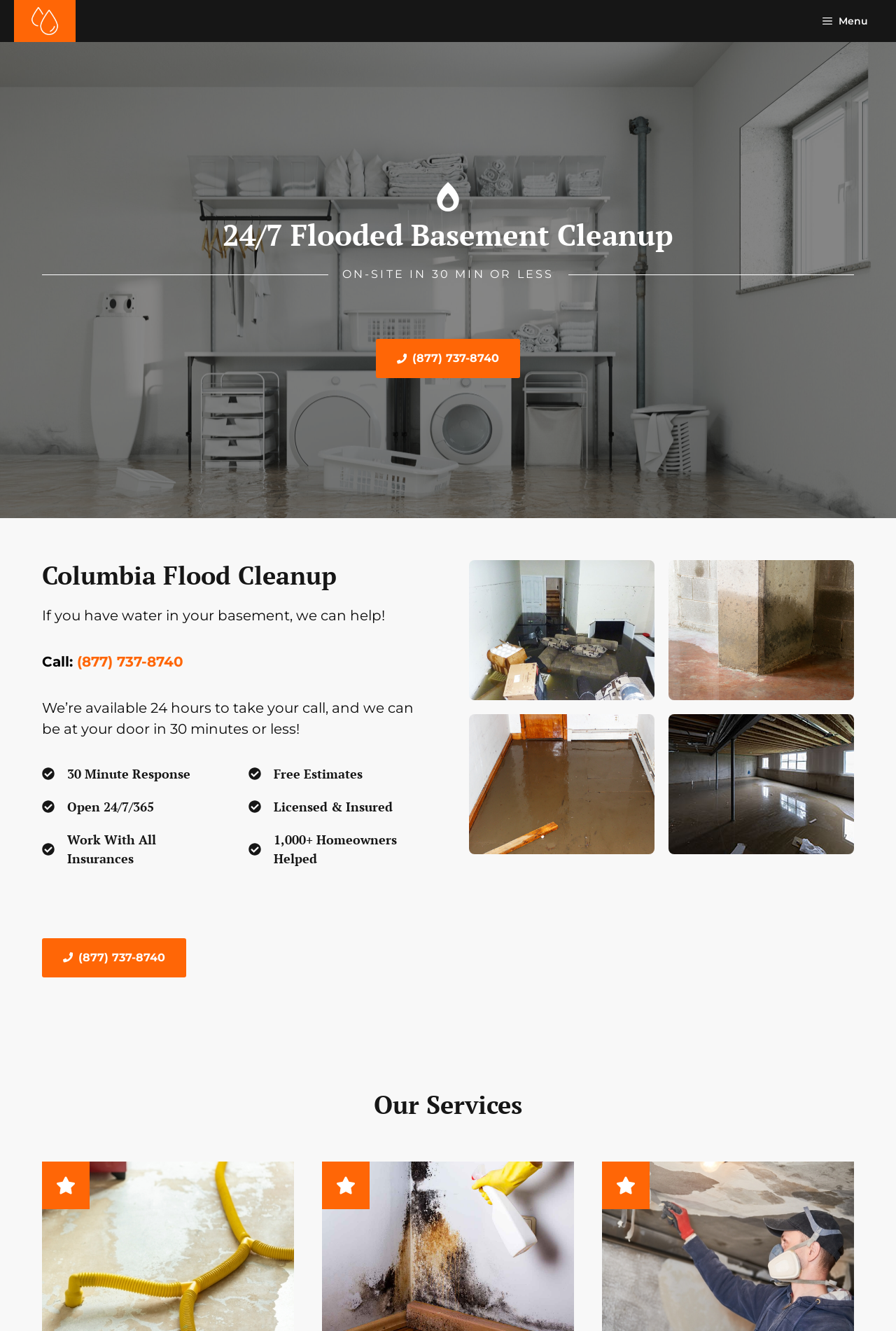What is the main heading of this webpage? Please extract and provide it.

24/7 Flooded Basement Cleanup